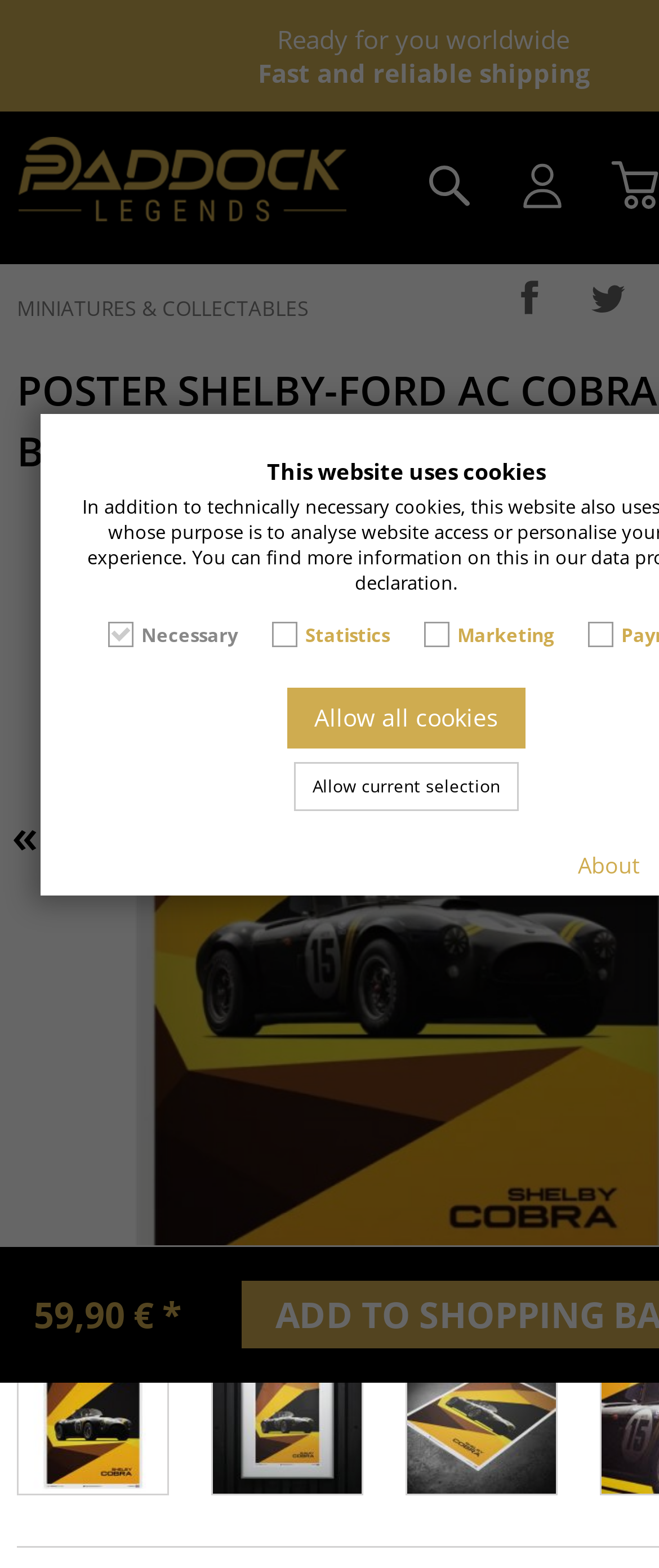What is the brand of the car in the poster?
Using the visual information from the image, give a one-word or short-phrase answer.

Shelby-Ford